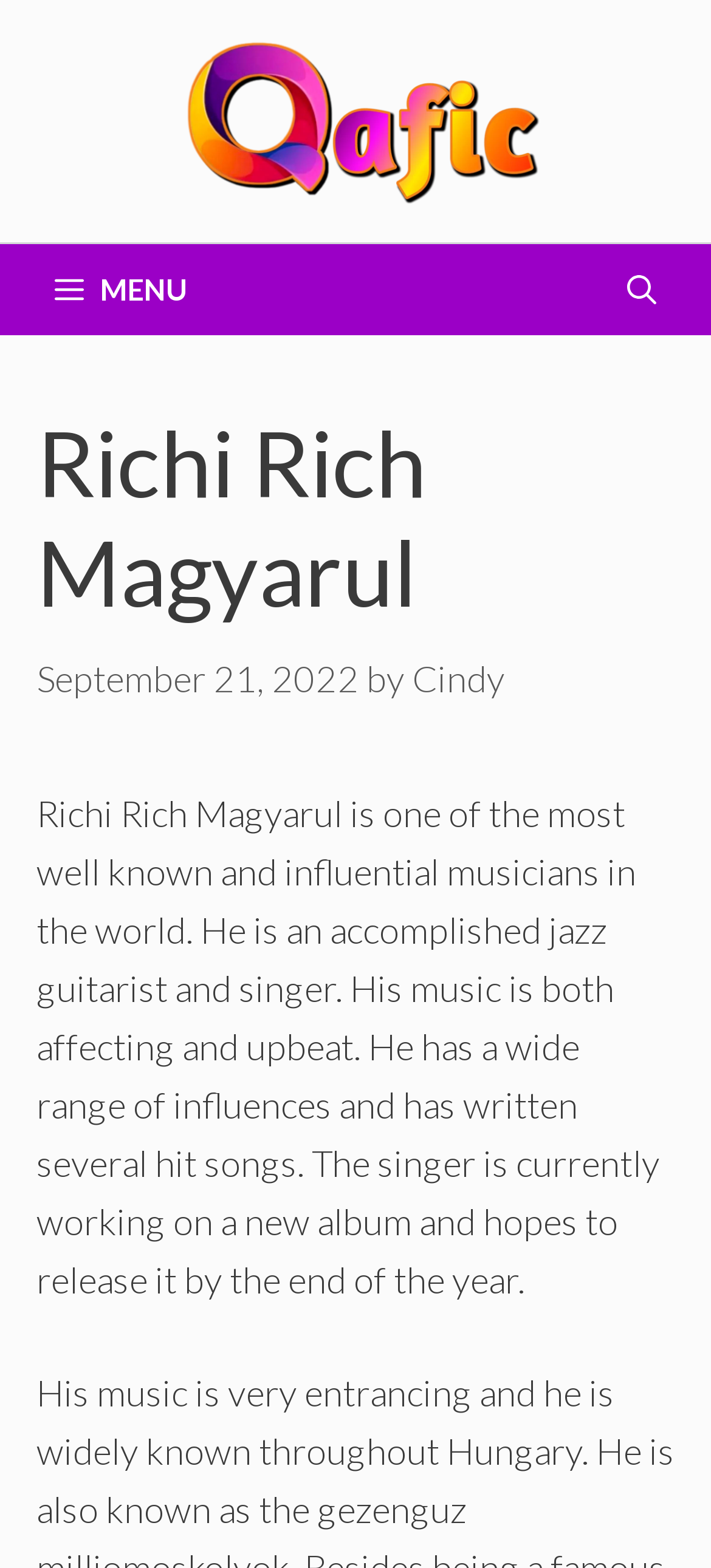Who wrote the article about Richi Rich Magyarul?
Please provide a comprehensive answer based on the information in the image.

The author of the article is mentioned as Cindy, which is linked to the text 'by'.